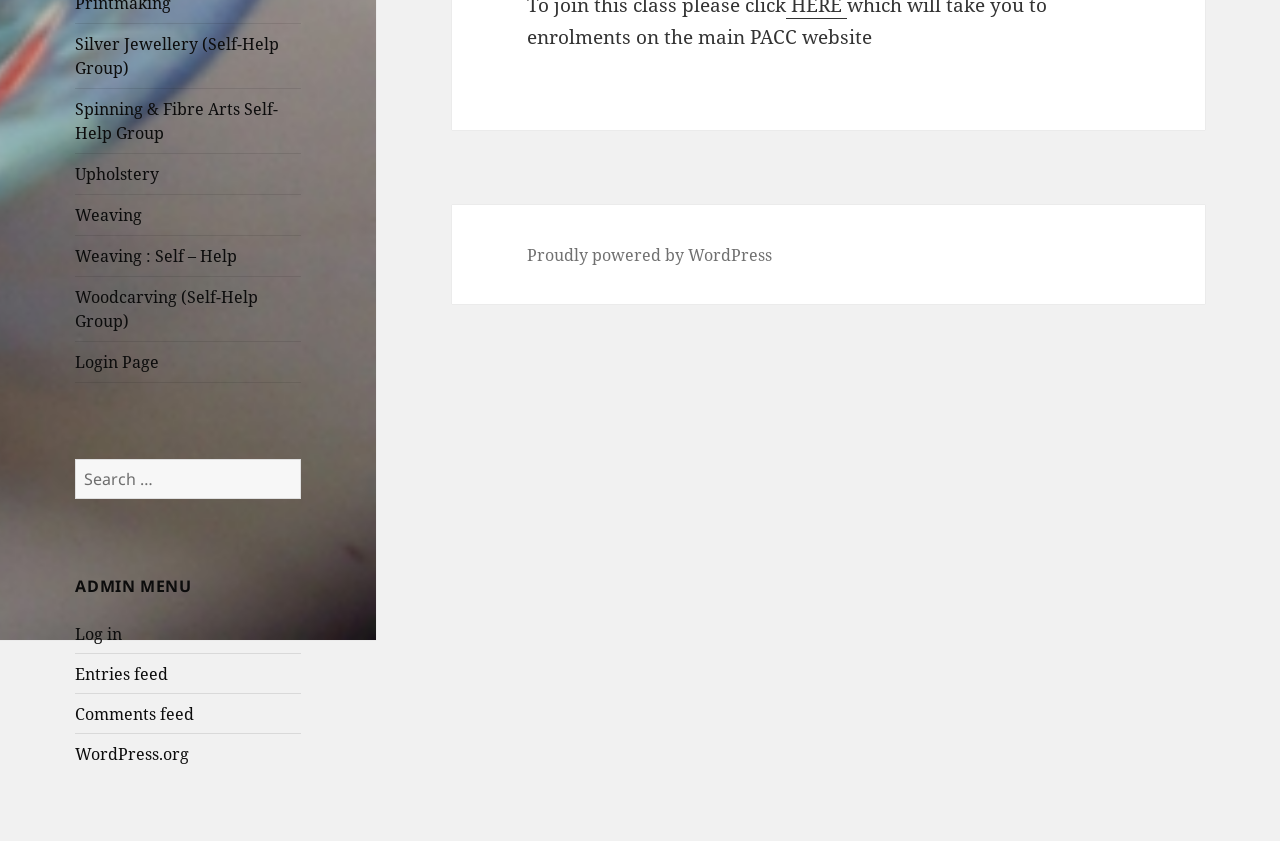Provide the bounding box coordinates of the HTML element this sentence describes: "Woodcarving (Self-Help Group)". The bounding box coordinates consist of four float numbers between 0 and 1, i.e., [left, top, right, bottom].

[0.059, 0.33, 0.235, 0.406]